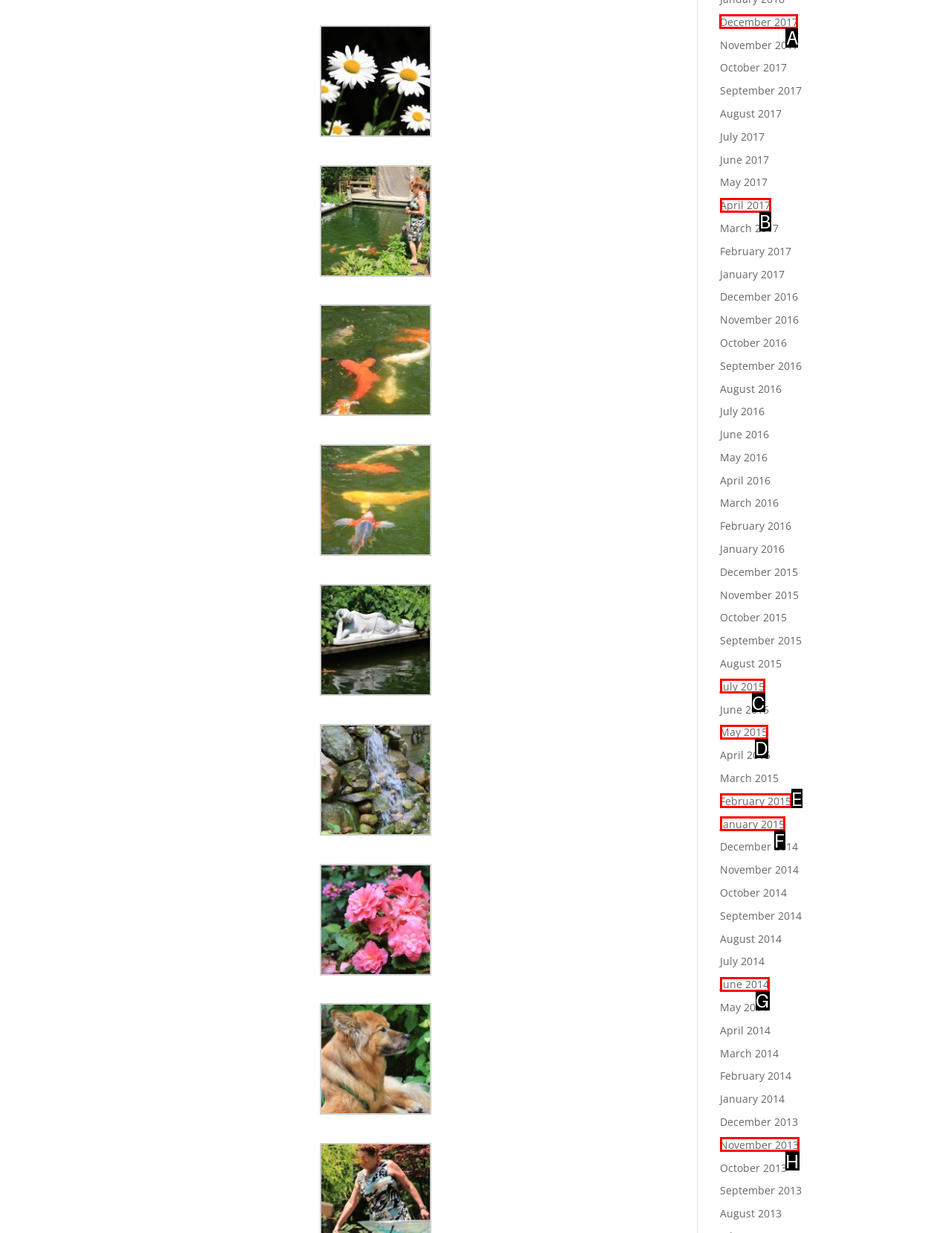Choose the letter that corresponds to the correct button to accomplish the task: Click on December 2017
Reply with the letter of the correct selection only.

A